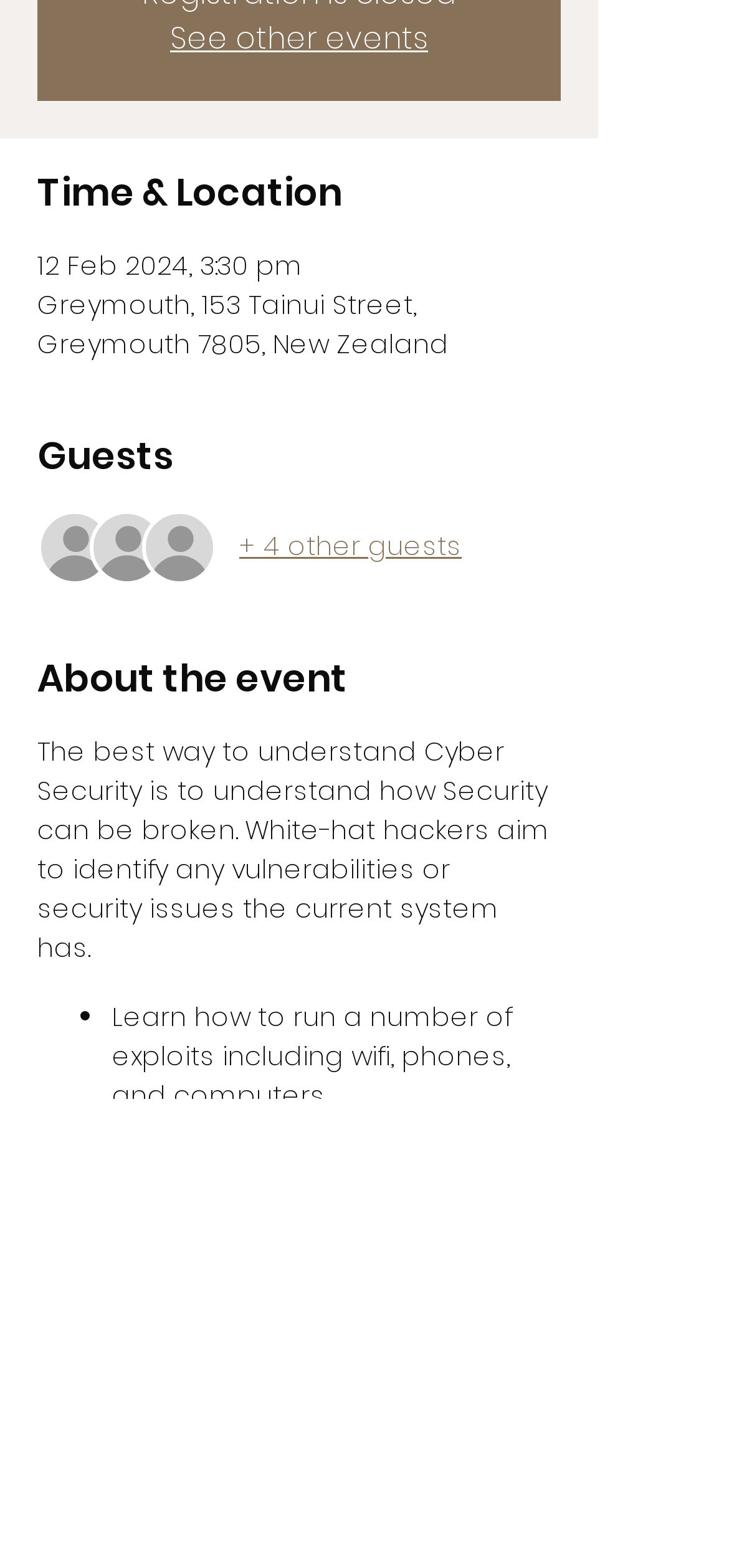What is the location of the event?
Based on the image, answer the question with as much detail as possible.

I found the location of the event by looking at the 'Time & Location' section, where it explicitly states the address as 'Greymouth, 153 Tainui Street, Greymouth 7805, New Zealand'.